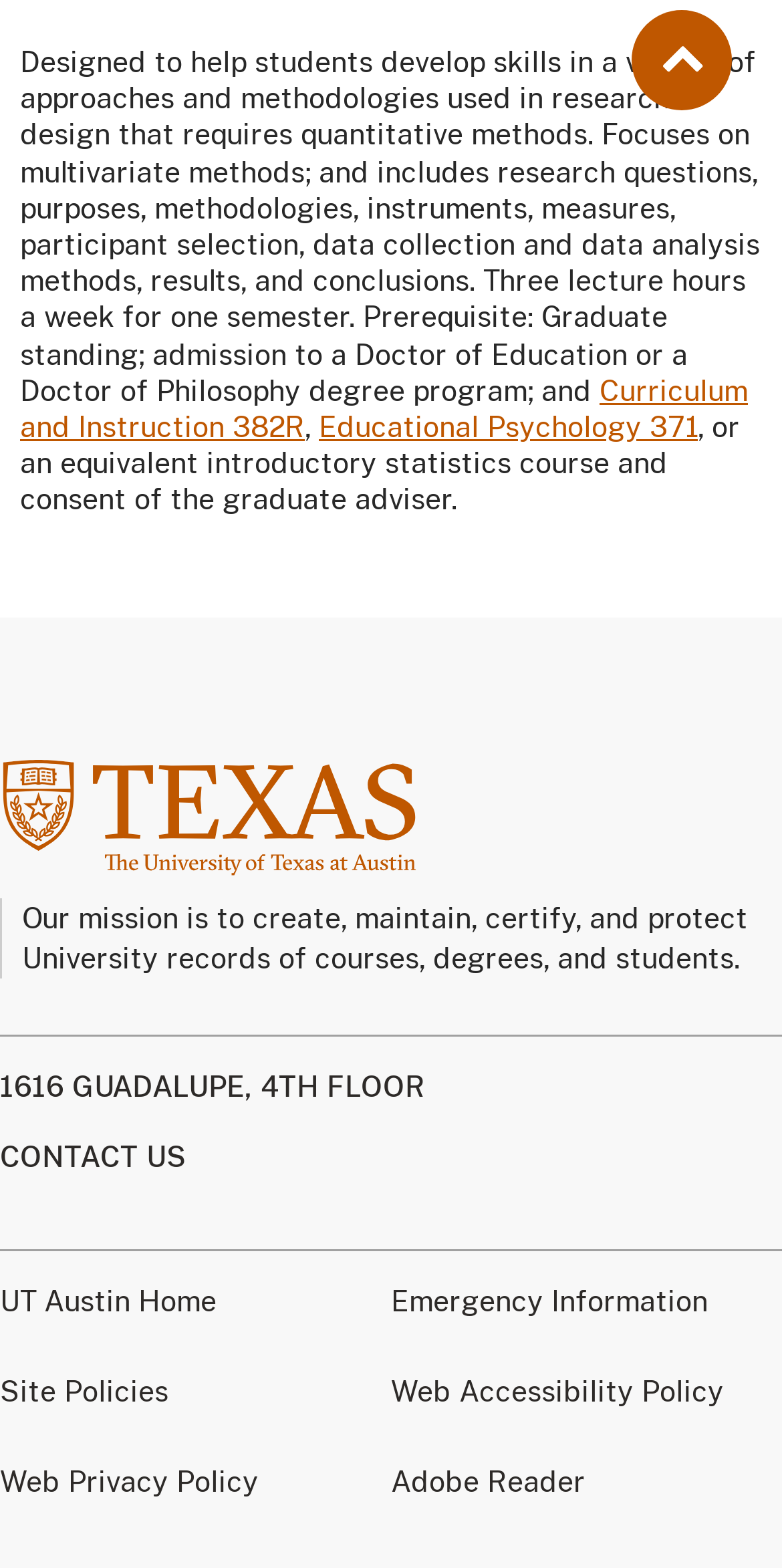How many links are there in the footer?
Look at the image and provide a short answer using one word or a phrase.

7